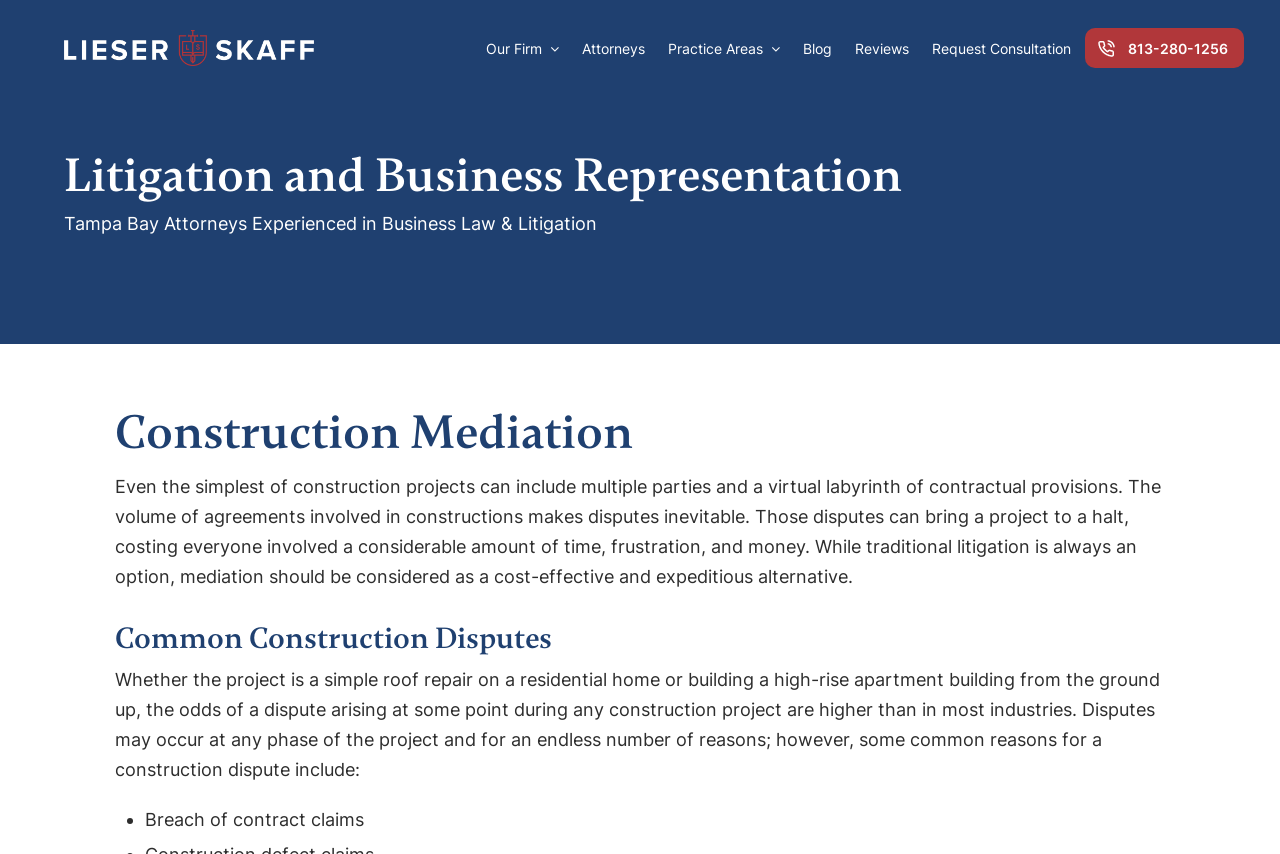Examine the screenshot and answer the question in as much detail as possible: What is the name of the law firm?

The name of the law firm can be found in the top-left corner of the webpage, where the logo is located. The image has a text description 'Lieser Skaff', which is the name of the law firm.